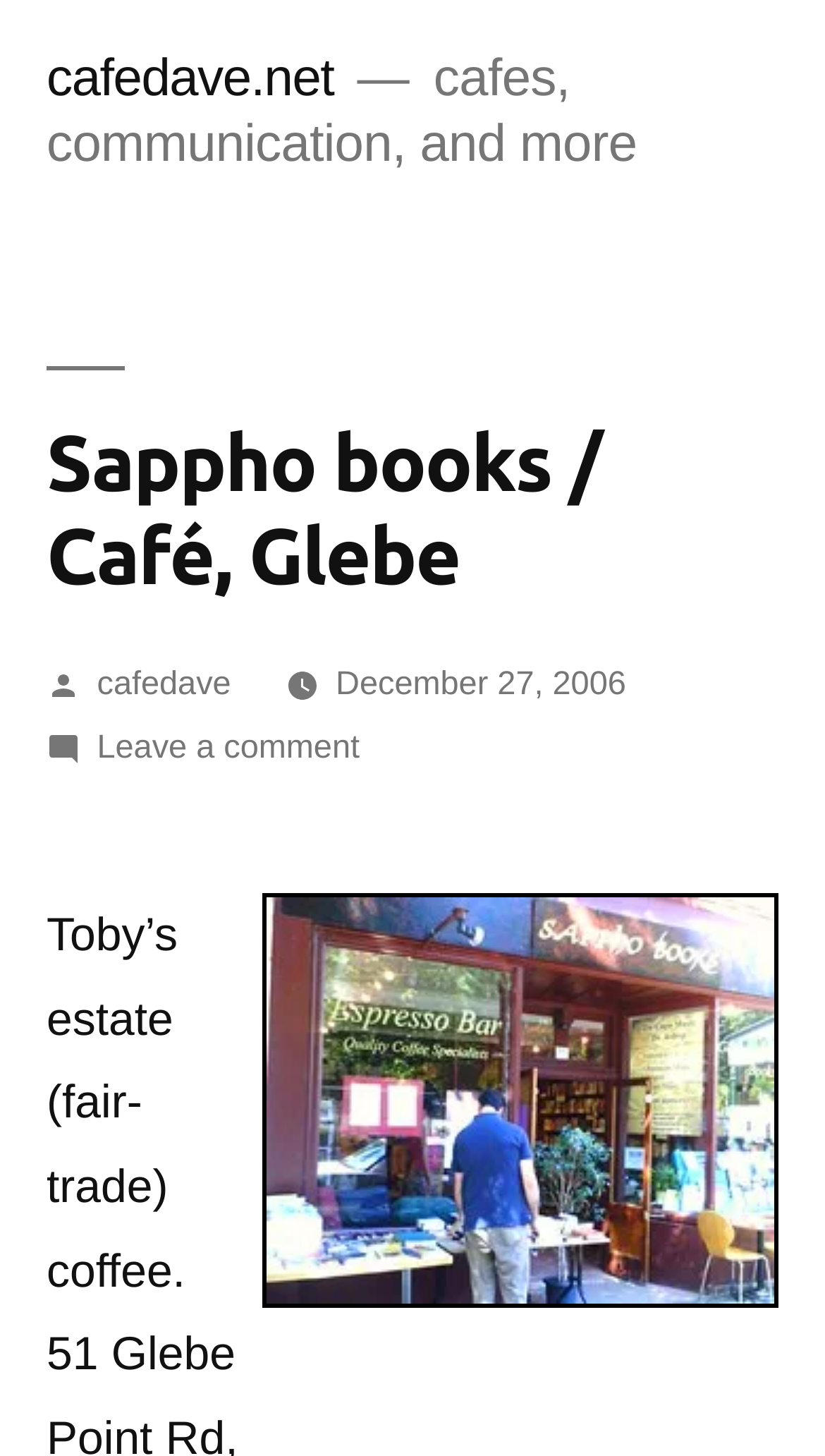Based on the visual content of the image, answer the question thoroughly: Who posted the content on the webpage?

I found the name 'cafedave' in the static text element which contains the text 'Posted by', indicating that cafedave is the one who posted the content on the webpage.